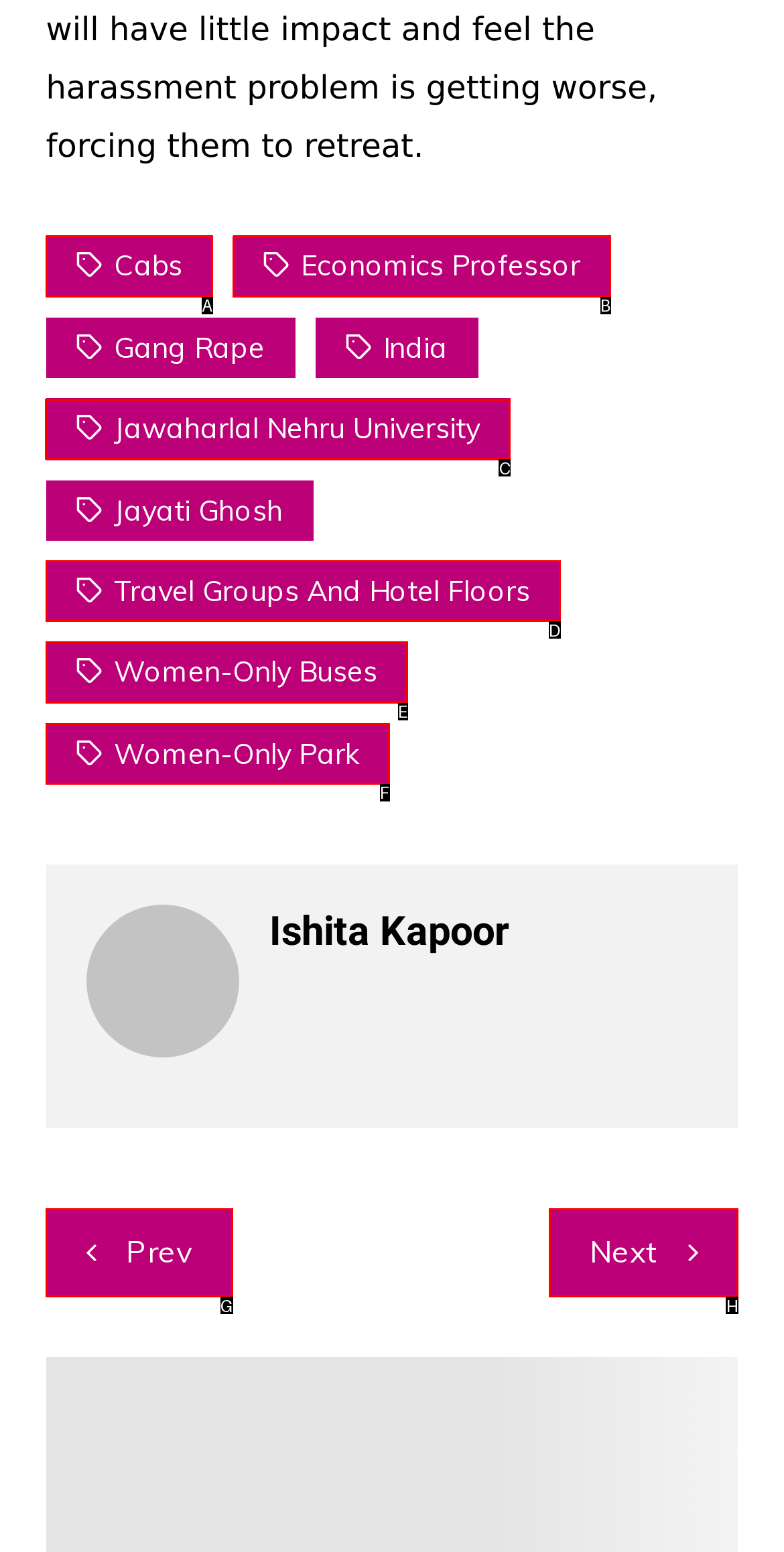Which lettered option should I select to achieve the task: View Jawaharlal Nehru University page according to the highlighted elements in the screenshot?

C